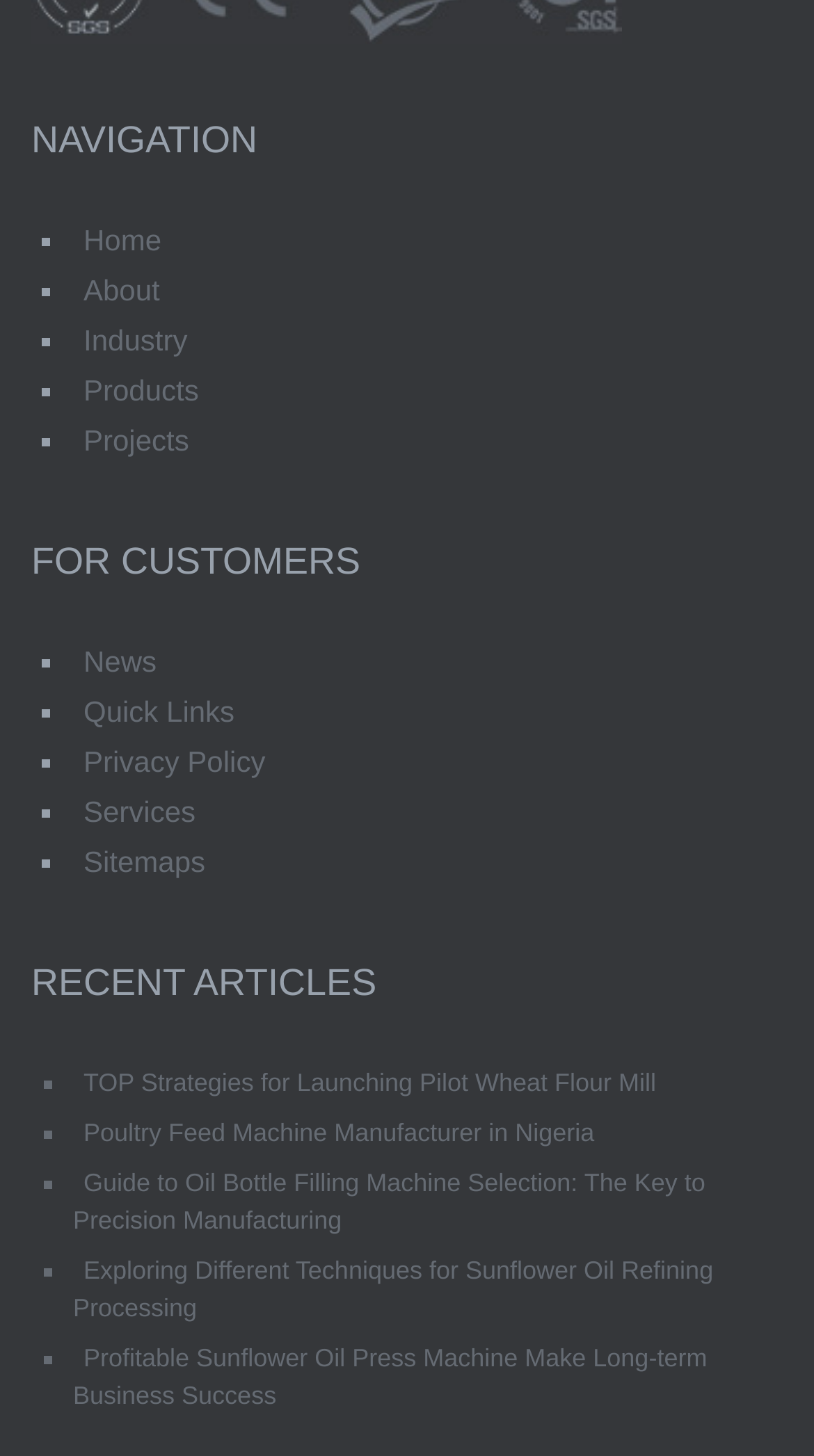Extract the bounding box coordinates of the UI element described: "Privacy Policy". Provide the coordinates in the format [left, top, right, bottom] with values ranging from 0 to 1.

[0.09, 0.511, 0.339, 0.534]